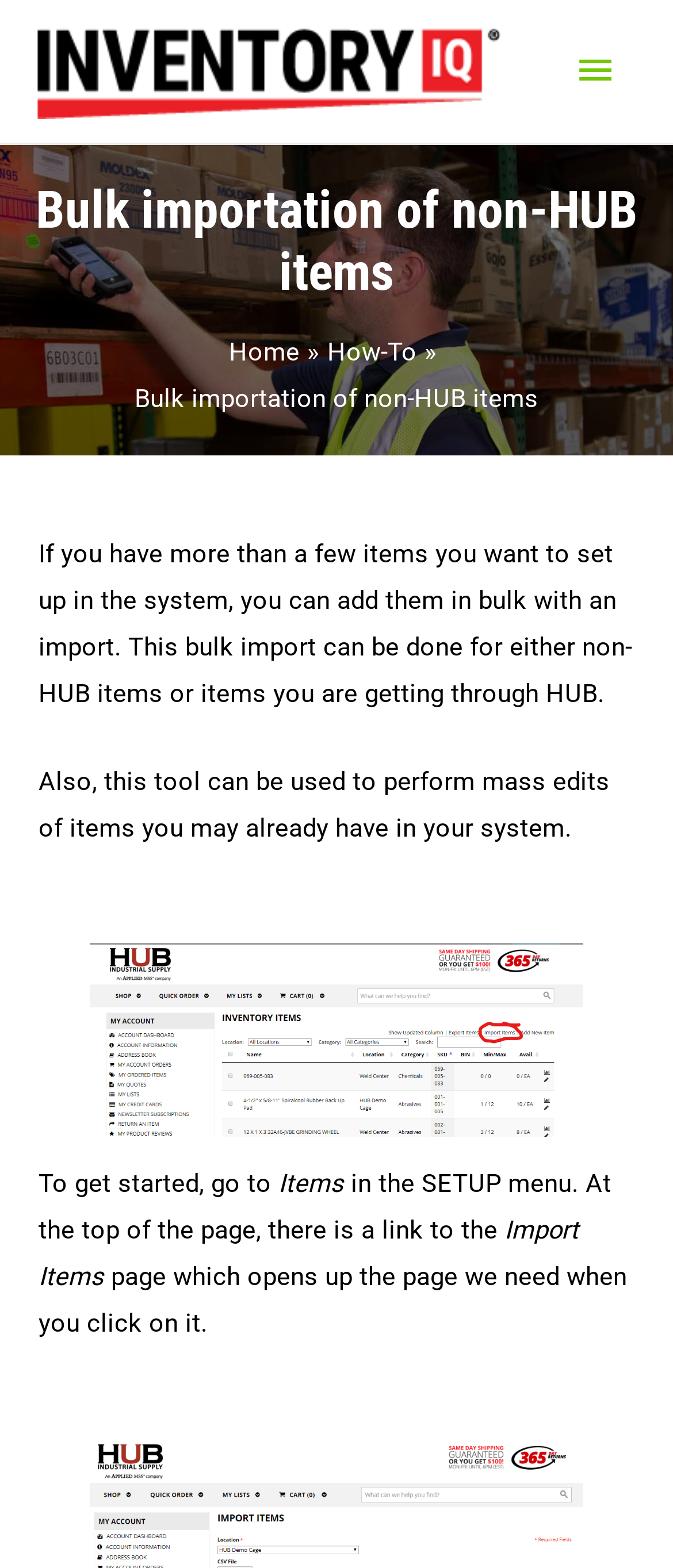What type of items can be added using the bulk import tool?
Refer to the image and provide a concise answer in one word or phrase.

Non-HUB items